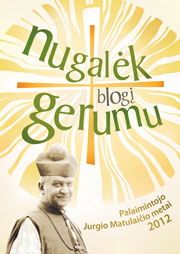What is the year dedicated to honoring Blessed George's memory?
Please provide a single word or phrase in response based on the screenshot.

2012